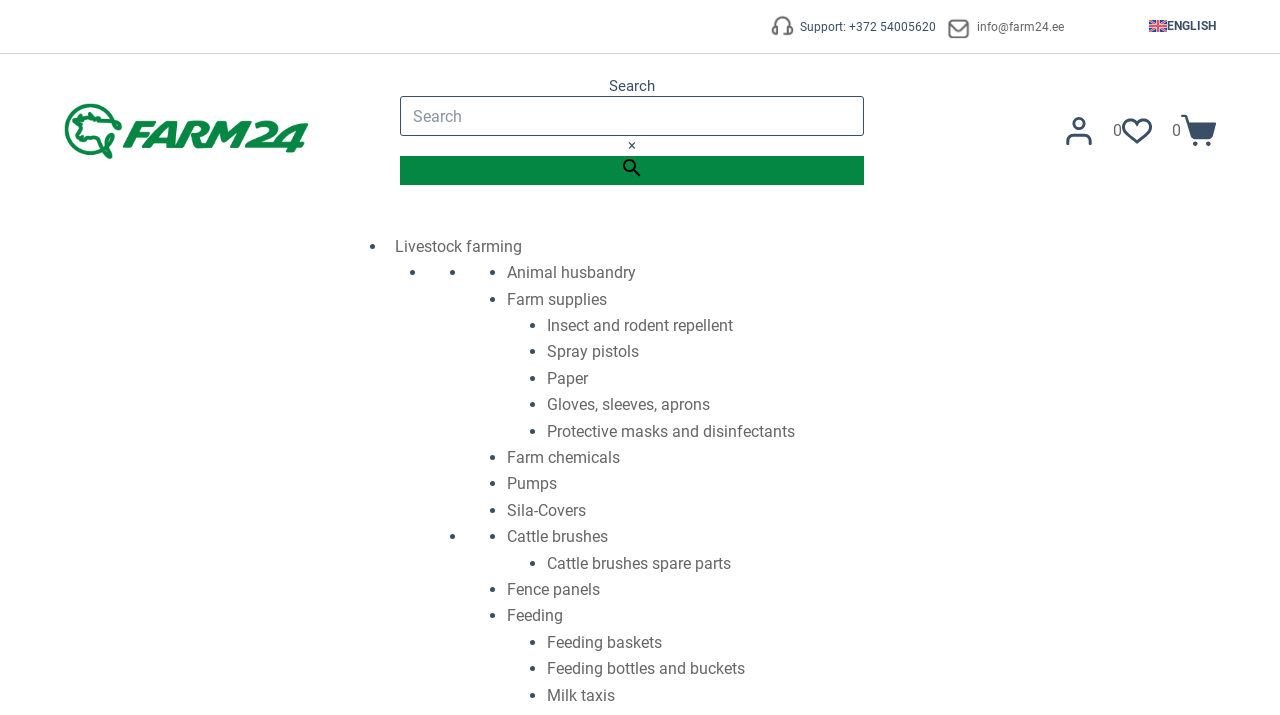Please predict the bounding box coordinates (top-left x, top-left y, bottom-right x, bottom-right y) for the UI element in the screenshot that fits the description: Sisterhood Gift Shop

None